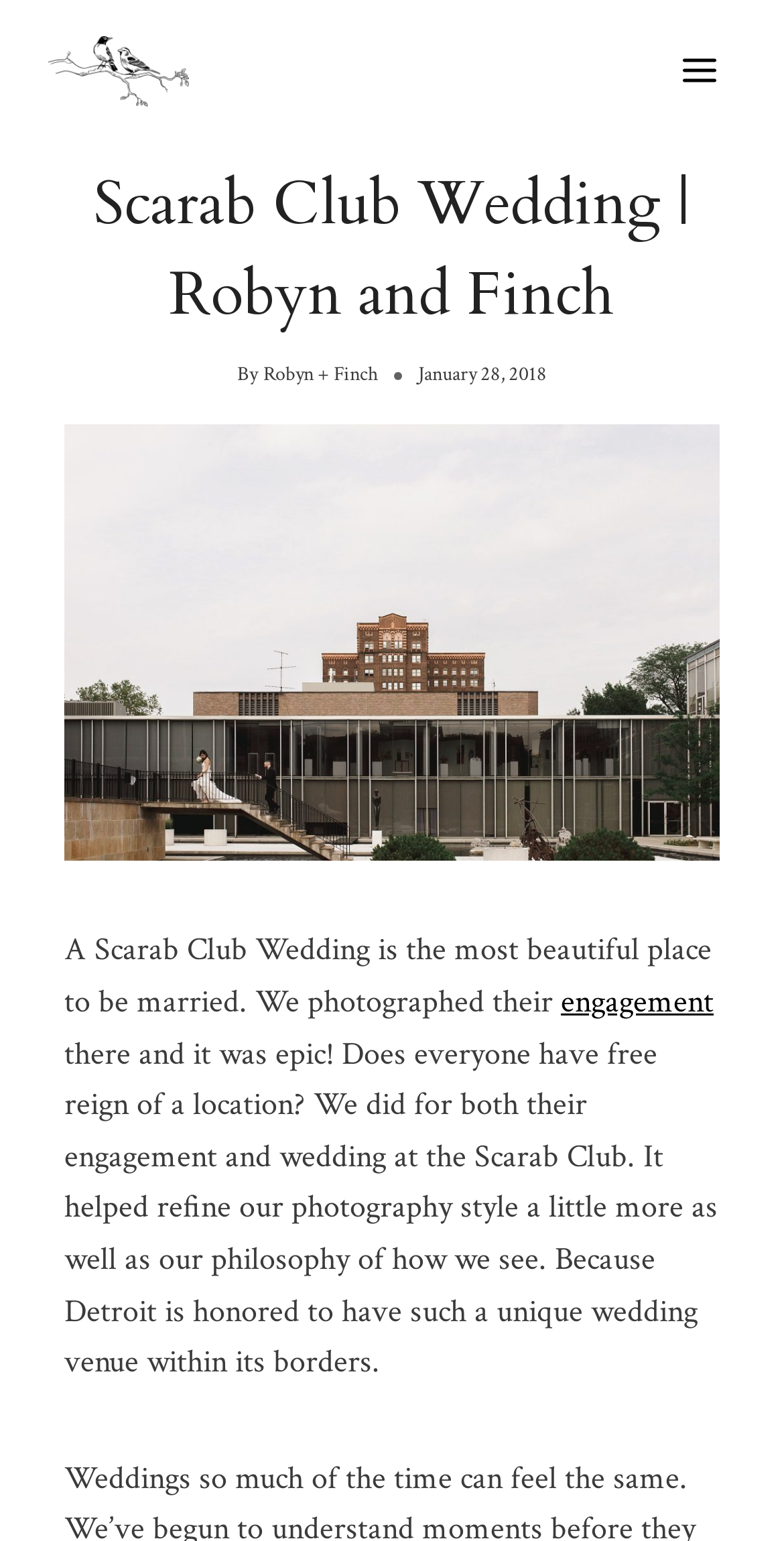Construct a comprehensive description capturing every detail on the webpage.

The webpage is about the Scarab Club, a unique wedding venue in Detroit. At the top left of the page, there is a link to "Michigan Wedding Photography" accompanied by an image. On the top right, there is a button to open a menu. 

When the menu is expanded, a header section appears, containing a link to "WEDDINGS" and a heading that reads "Scarab Club Wedding | Robyn and Finch". Below the heading, there is a text "By" followed by a link to "Robyn + Finch". Next to it, there is a time element showing "January 28, 2018". 

Below the header section, there is a block of text that describes the Scarab Club as a beautiful place to get married. The text also mentions that the photographers had free reign of the location for both the engagement and wedding, which helped refine their photography style and philosophy. The text also highlights the uniqueness of the Scarab Club as a wedding venue in Detroit.